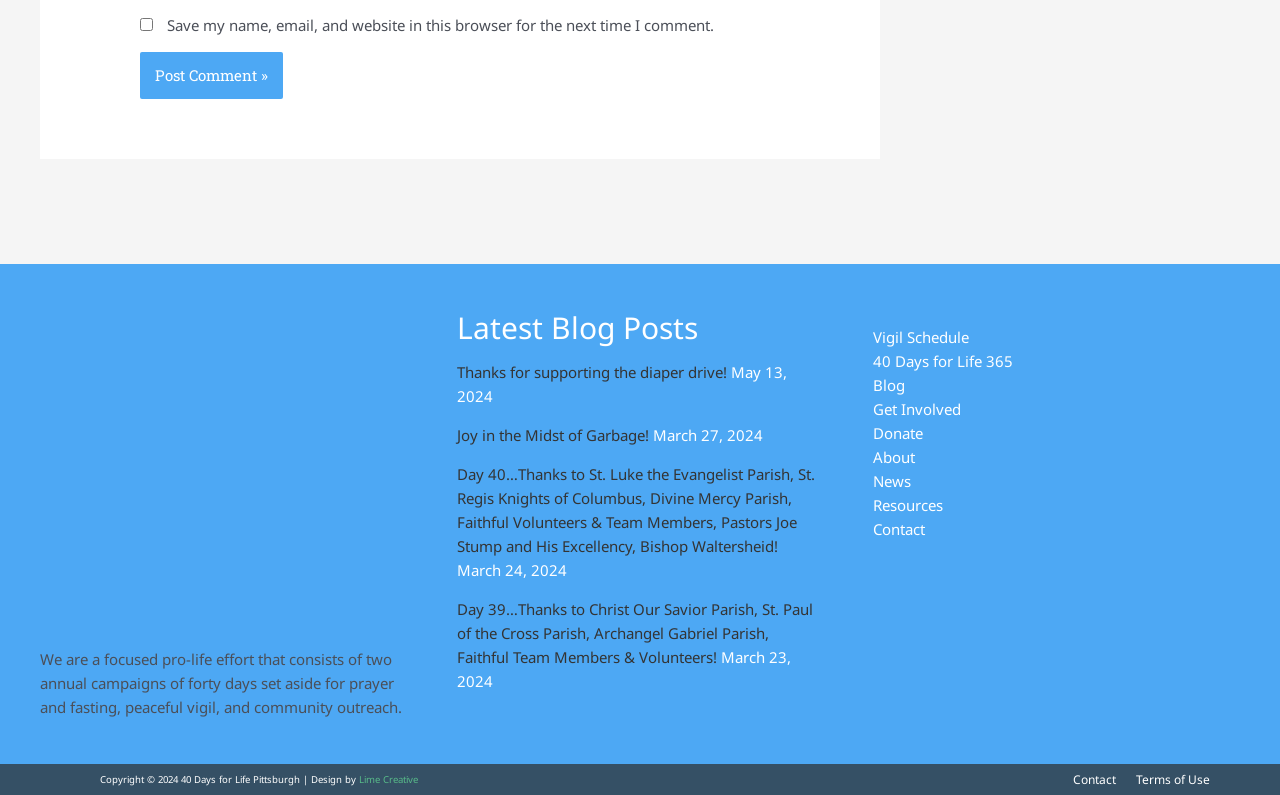Determine the bounding box coordinates of the element's region needed to click to follow the instruction: "Contact 40 Days for Life Pittsburgh". Provide these coordinates as four float numbers between 0 and 1, formatted as [left, top, right, bottom].

[0.823, 0.967, 0.872, 0.997]